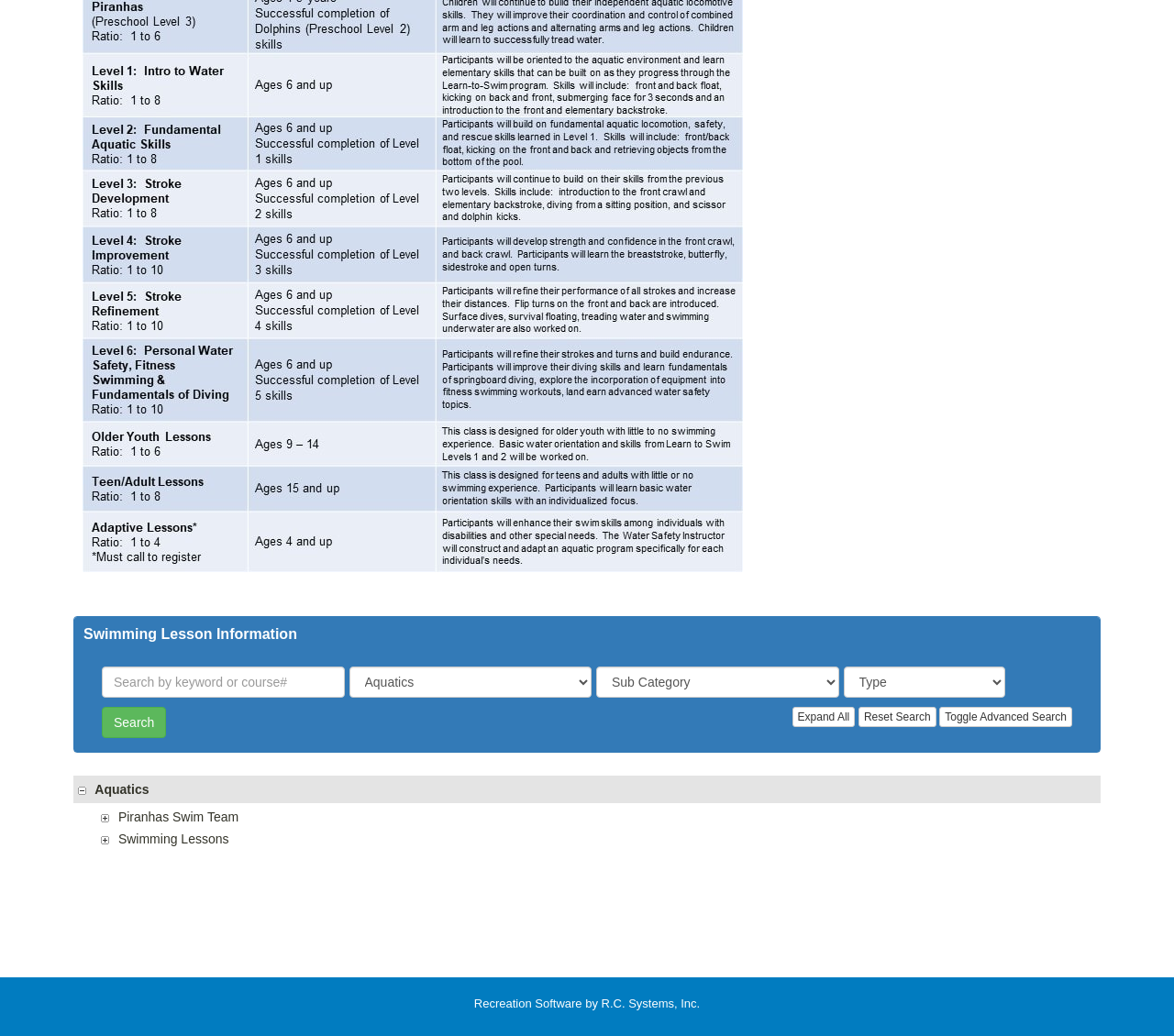What is the purpose of the search bar?
Please provide a single word or phrase as your answer based on the image.

Search swimming lessons